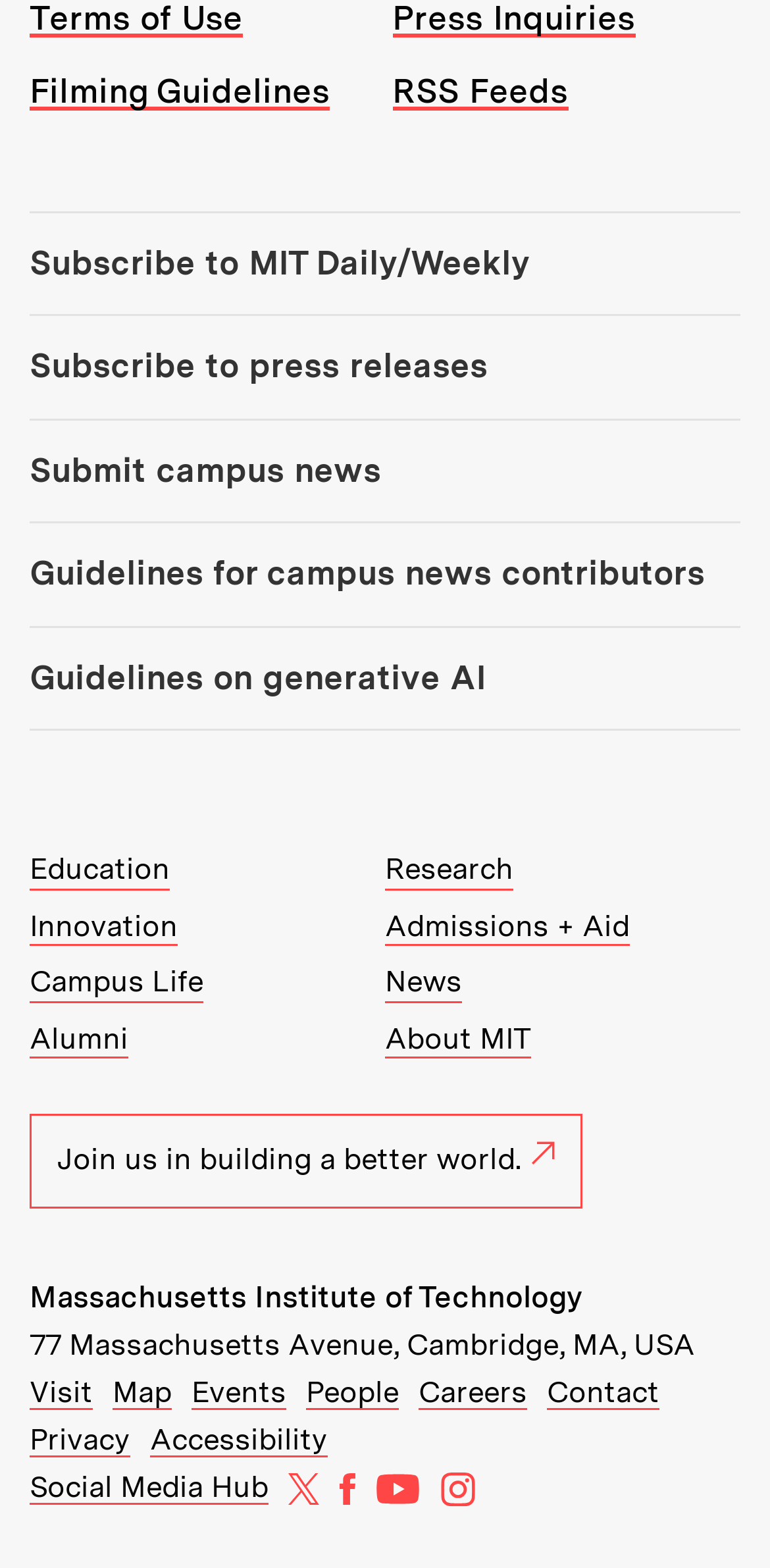Please answer the following question using a single word or phrase: 
How many social media links are there?

4